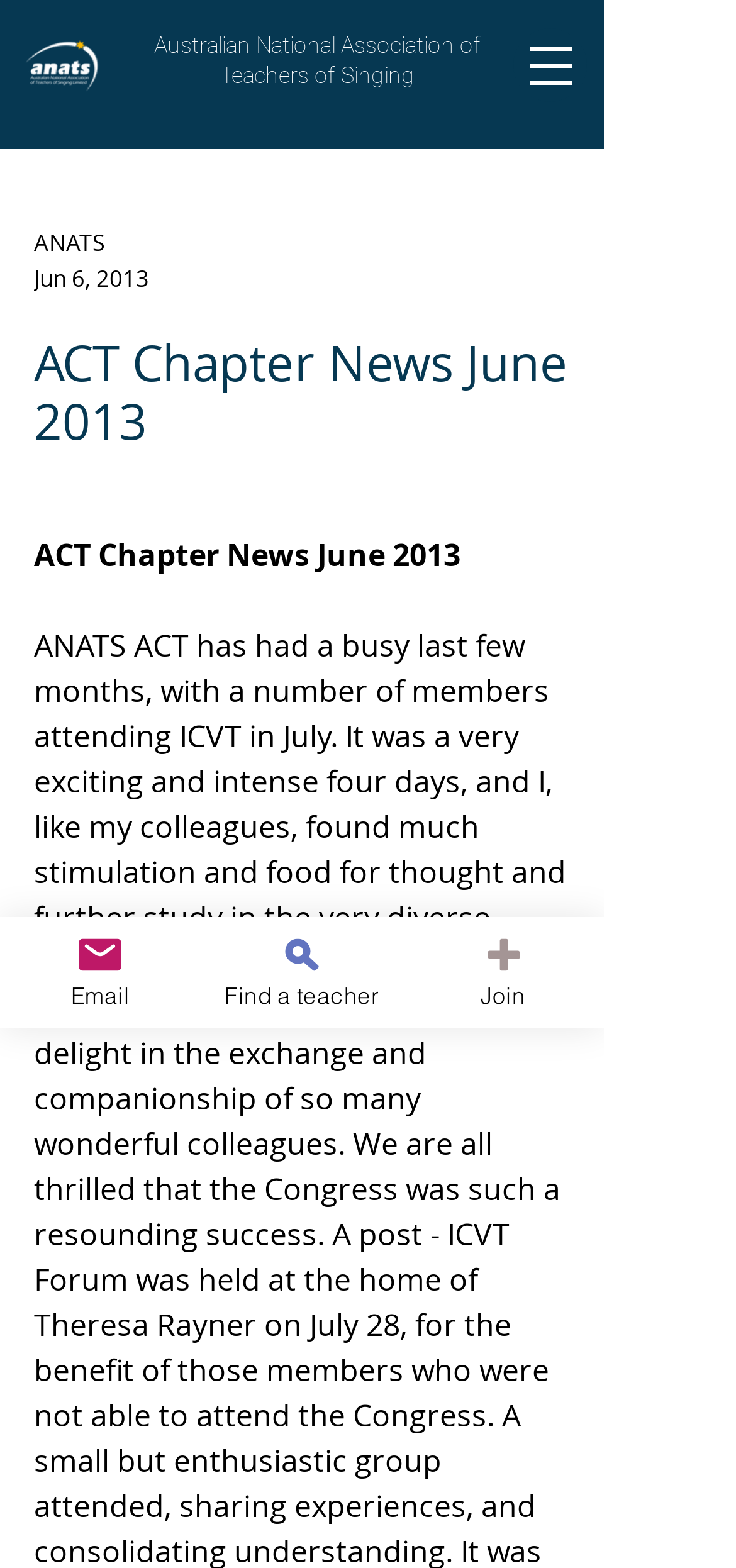What is the position of the 'Find a teacher' link?
Please give a detailed and elaborate answer to the question based on the image.

Based on the bounding box coordinates, the 'Find a teacher' link is located at [0.274, 0.585, 0.547, 0.656], which suggests that it is positioned in the middle section of the webpage.